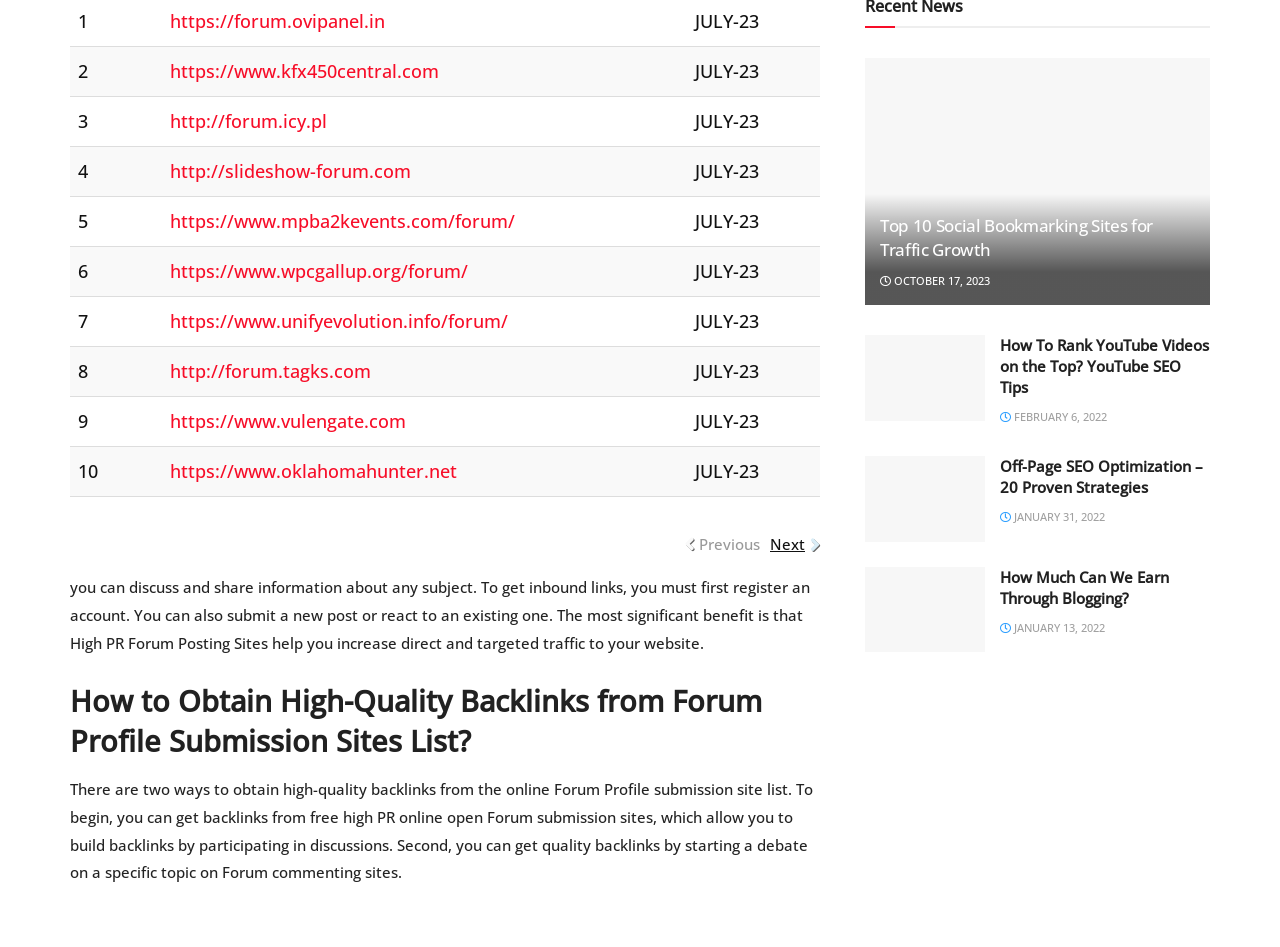Indicate the bounding box coordinates of the element that needs to be clicked to satisfy the following instruction: "learn about YouTube SEO tips". The coordinates should be four float numbers between 0 and 1, i.e., [left, top, right, bottom].

[0.676, 0.354, 0.77, 0.444]